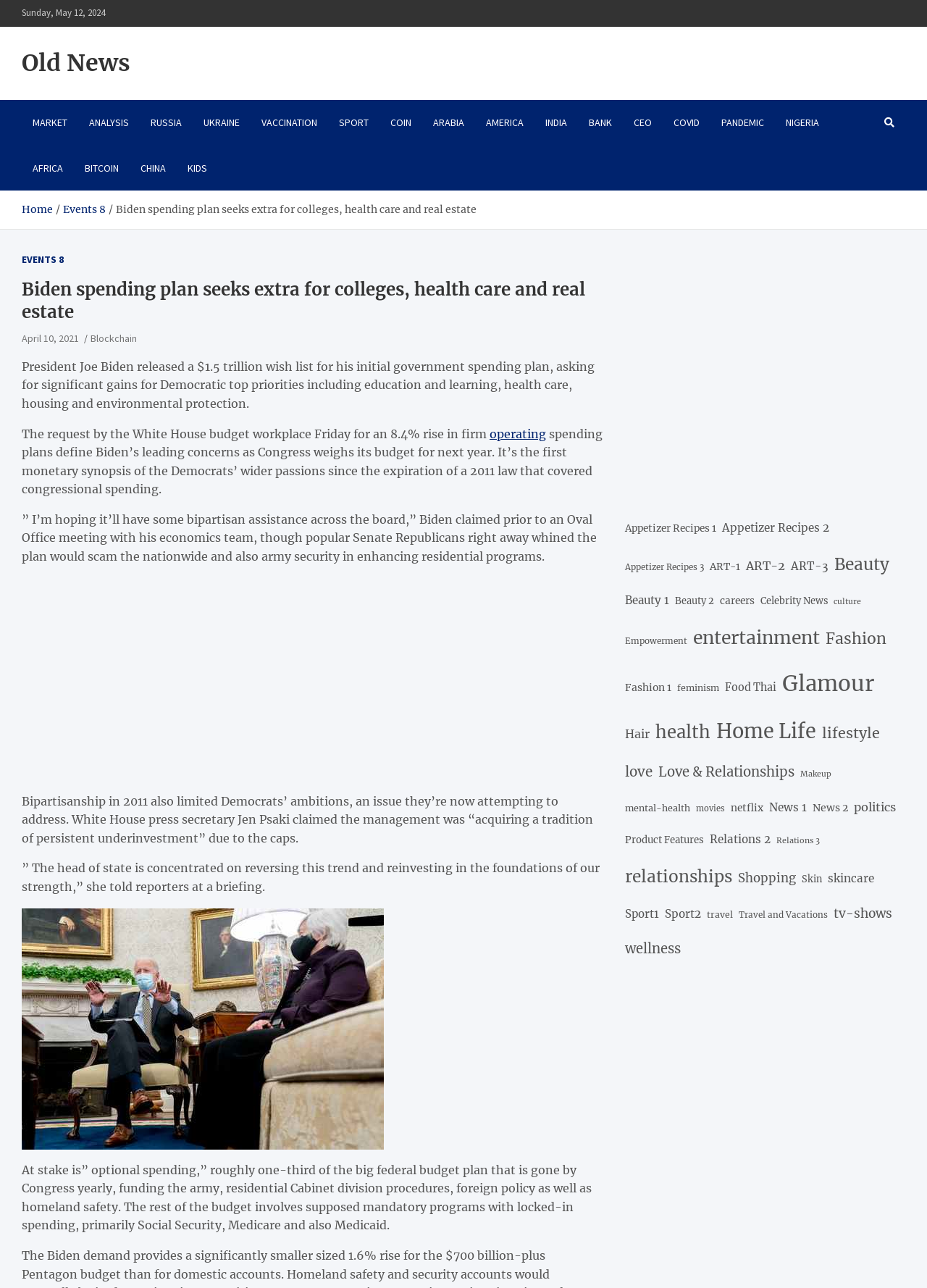What is the topic of the article?
Provide an in-depth and detailed answer to the question.

The topic of the article can be inferred from the title 'Biden spending plan seeks extra for colleges, health care and real estate', which suggests that the article is about President Joe Biden's spending plan and its focus on education, healthcare, and real estate.